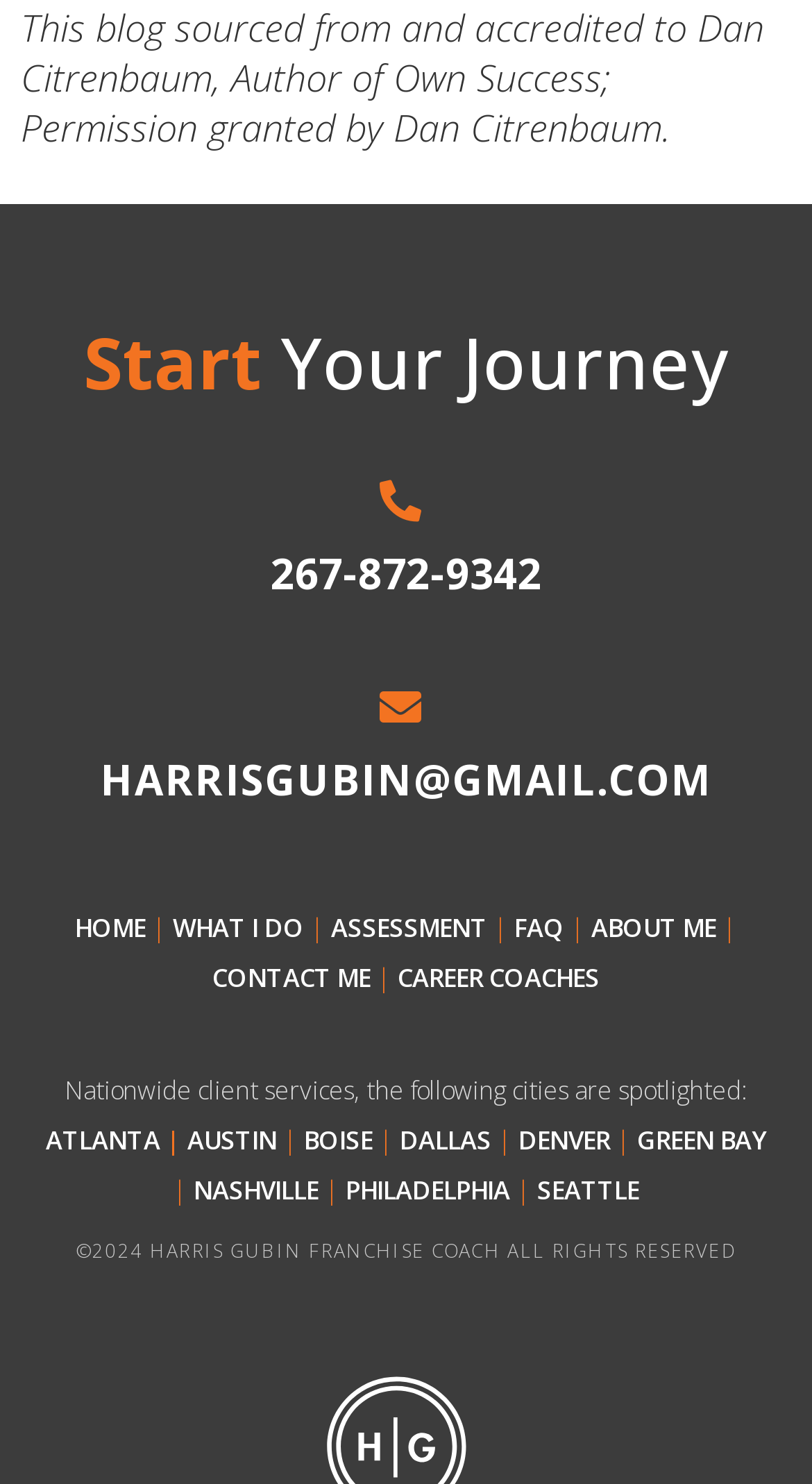Answer the following query concisely with a single word or phrase:
What is the author of the blog?

Dan Citrenbaum